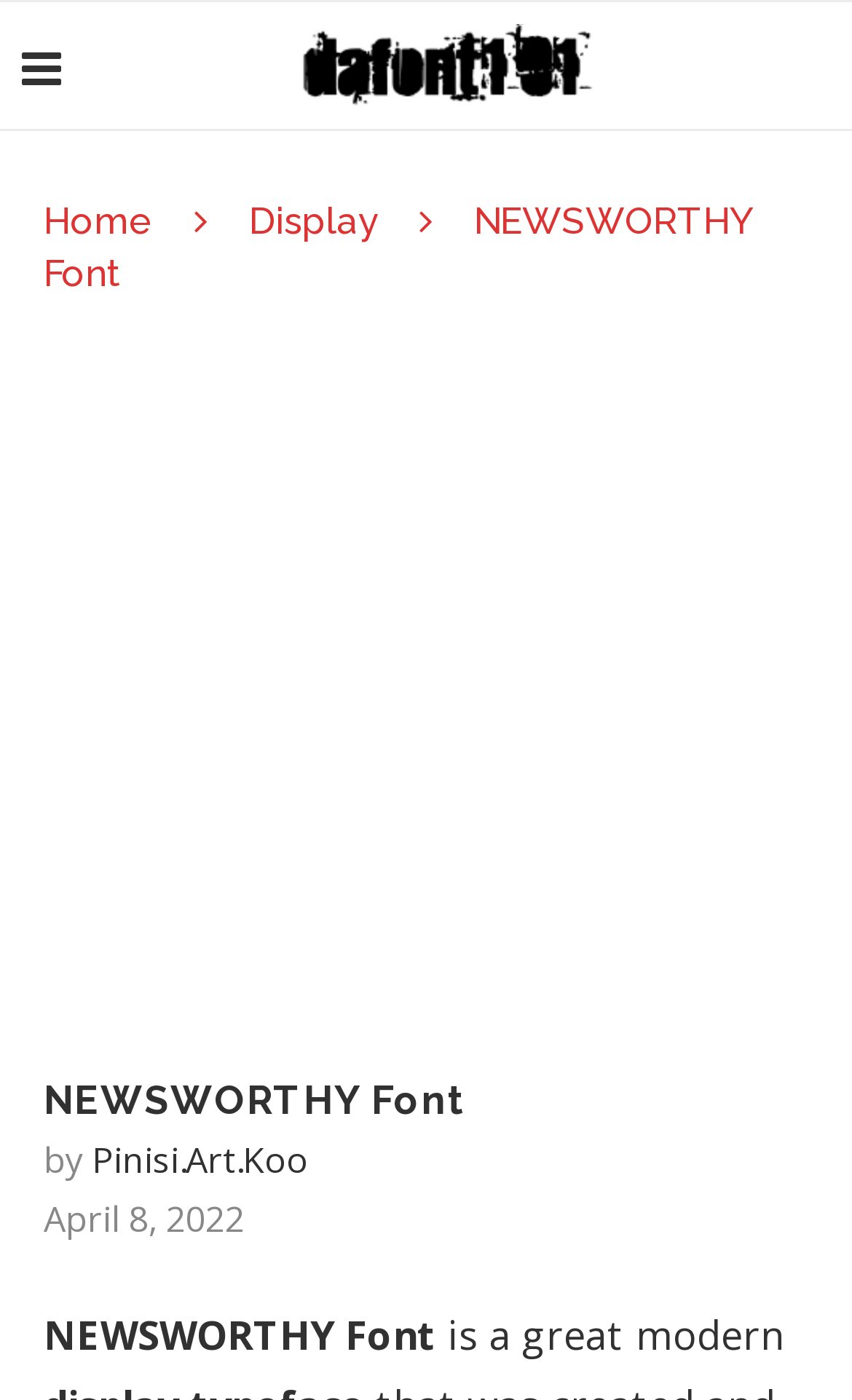What type of theme is the font suited for?
Please give a well-detailed answer to the question.

The font is suited for classy & mature themes, which is mentioned in the StaticText element with bounding box coordinates [0.513, 0.934, 0.921, 0.971]